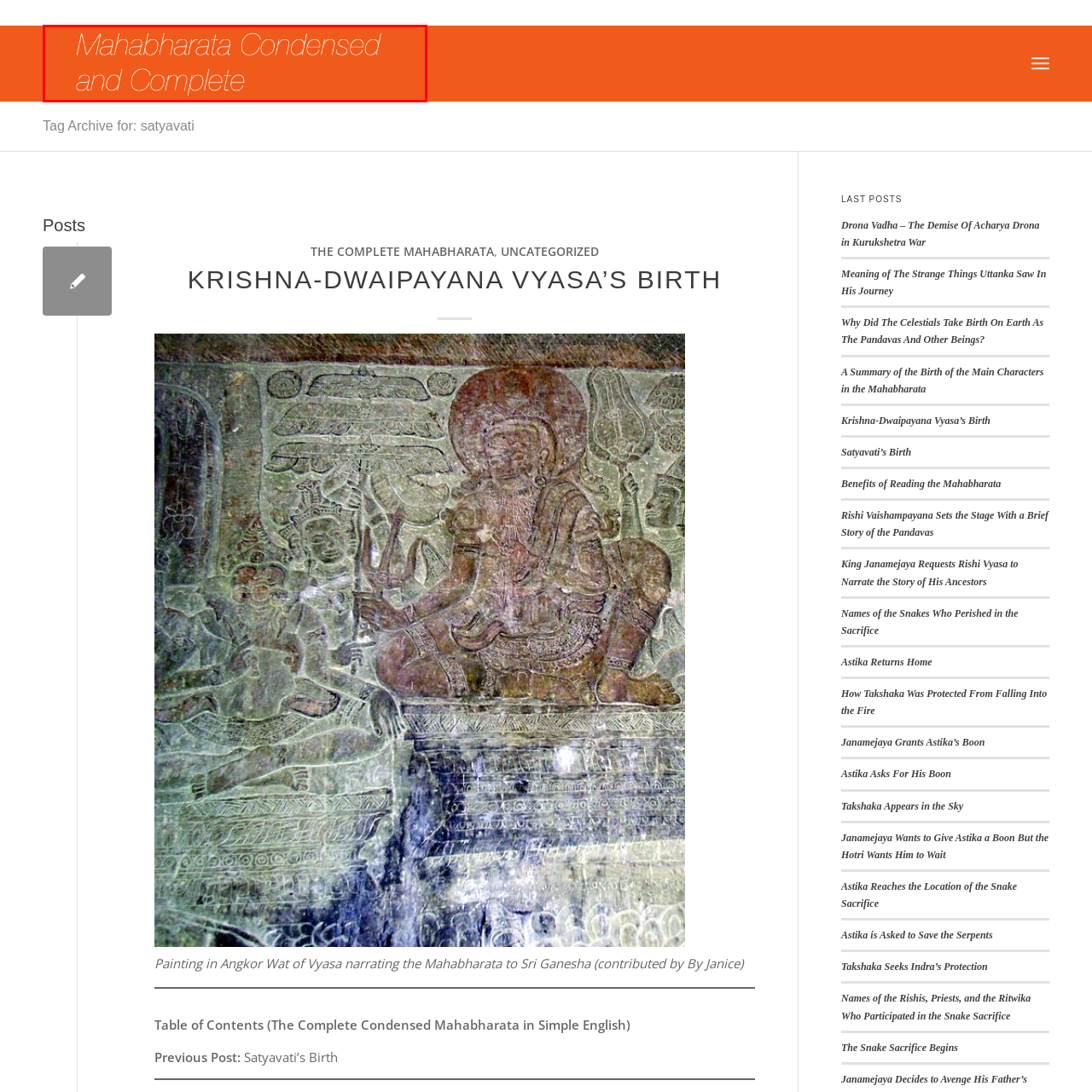What is the goal of the presentation?
Focus on the image highlighted within the red borders and answer with a single word or short phrase derived from the image.

capture richness and inclusivity